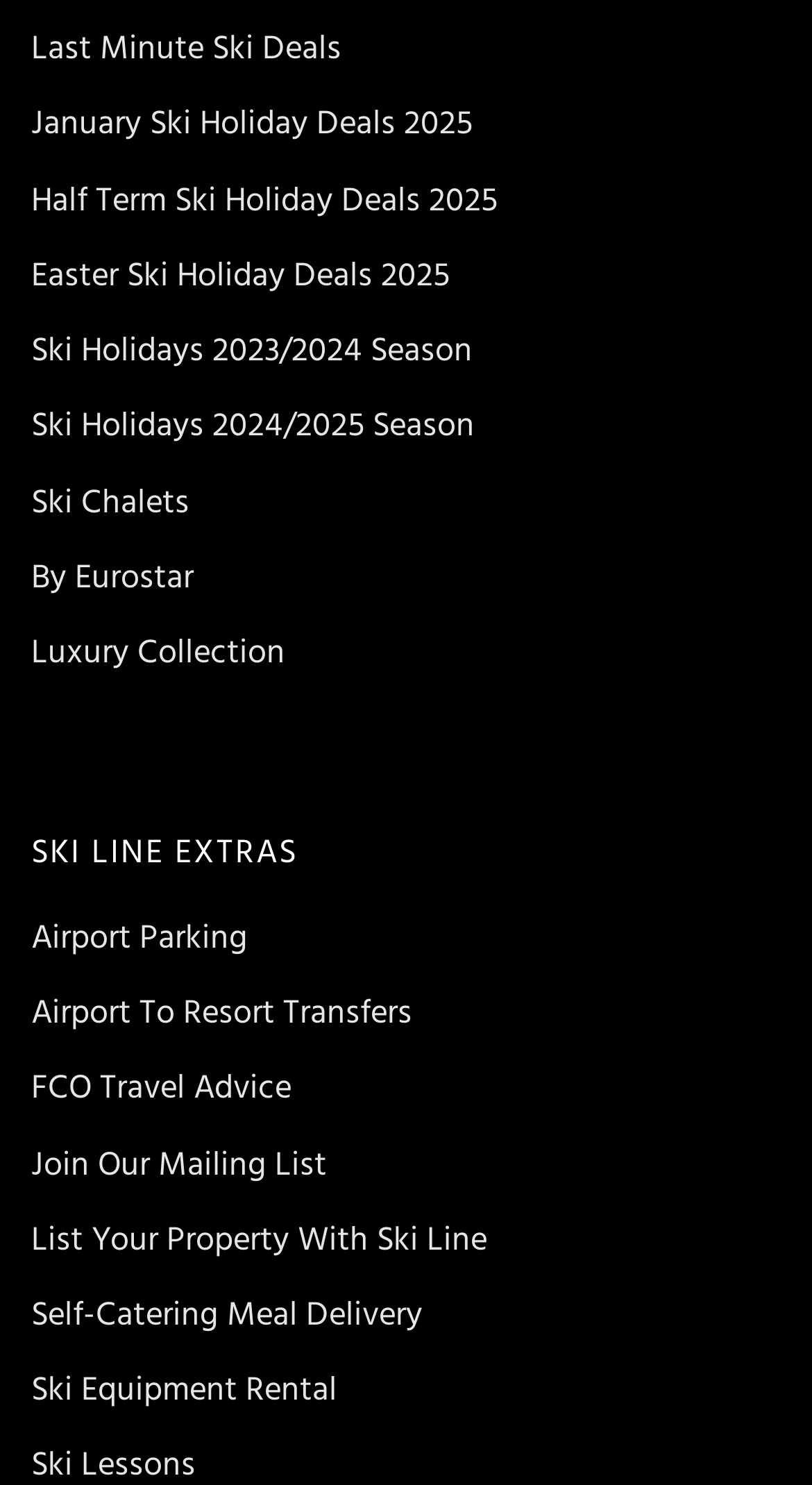Identify the bounding box of the UI component described as: "January Ski Holiday Deals 2025".

[0.038, 0.064, 0.962, 0.104]